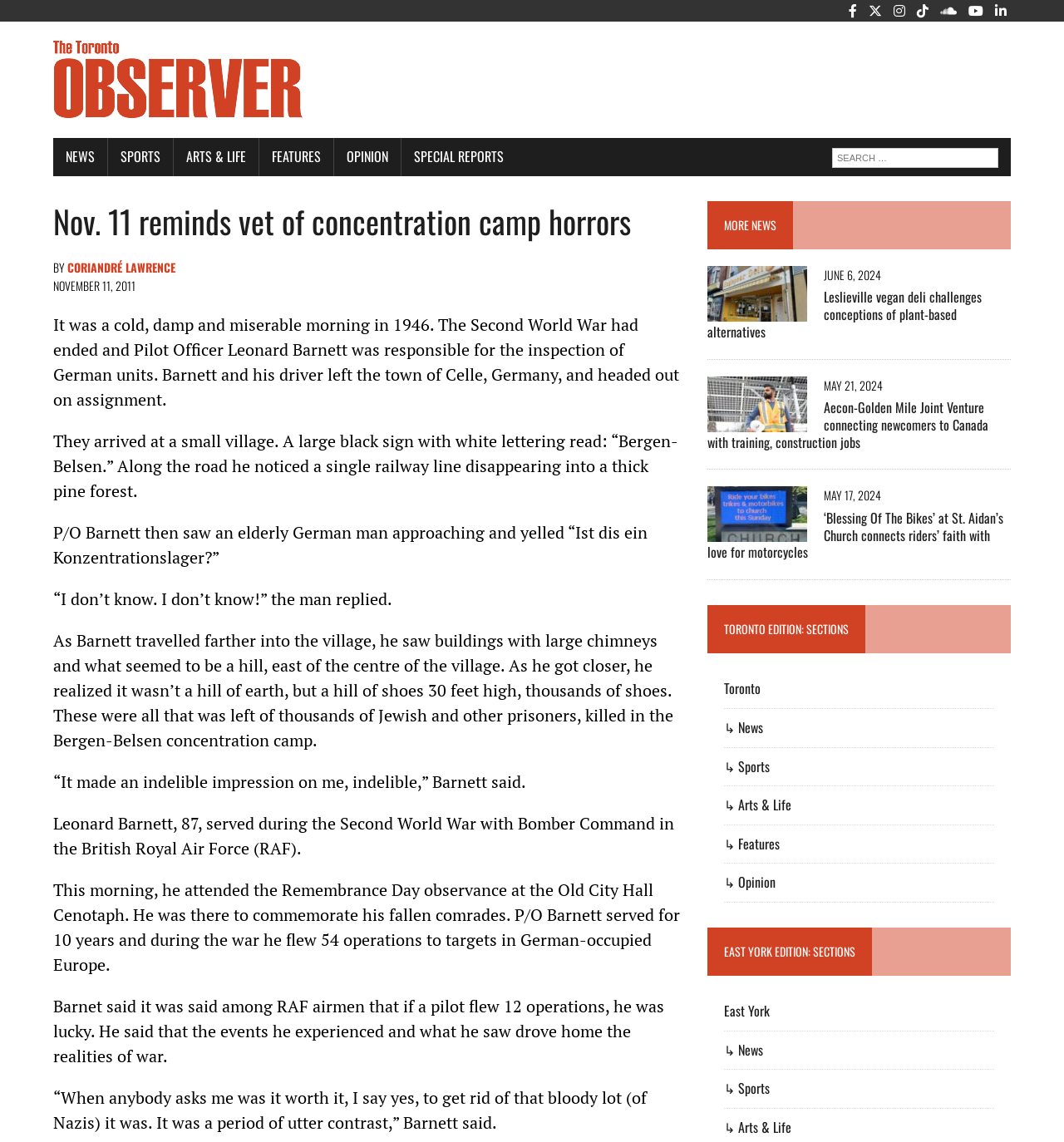Use a single word or phrase to answer this question: 
How many social media links are at the top of the page?

6